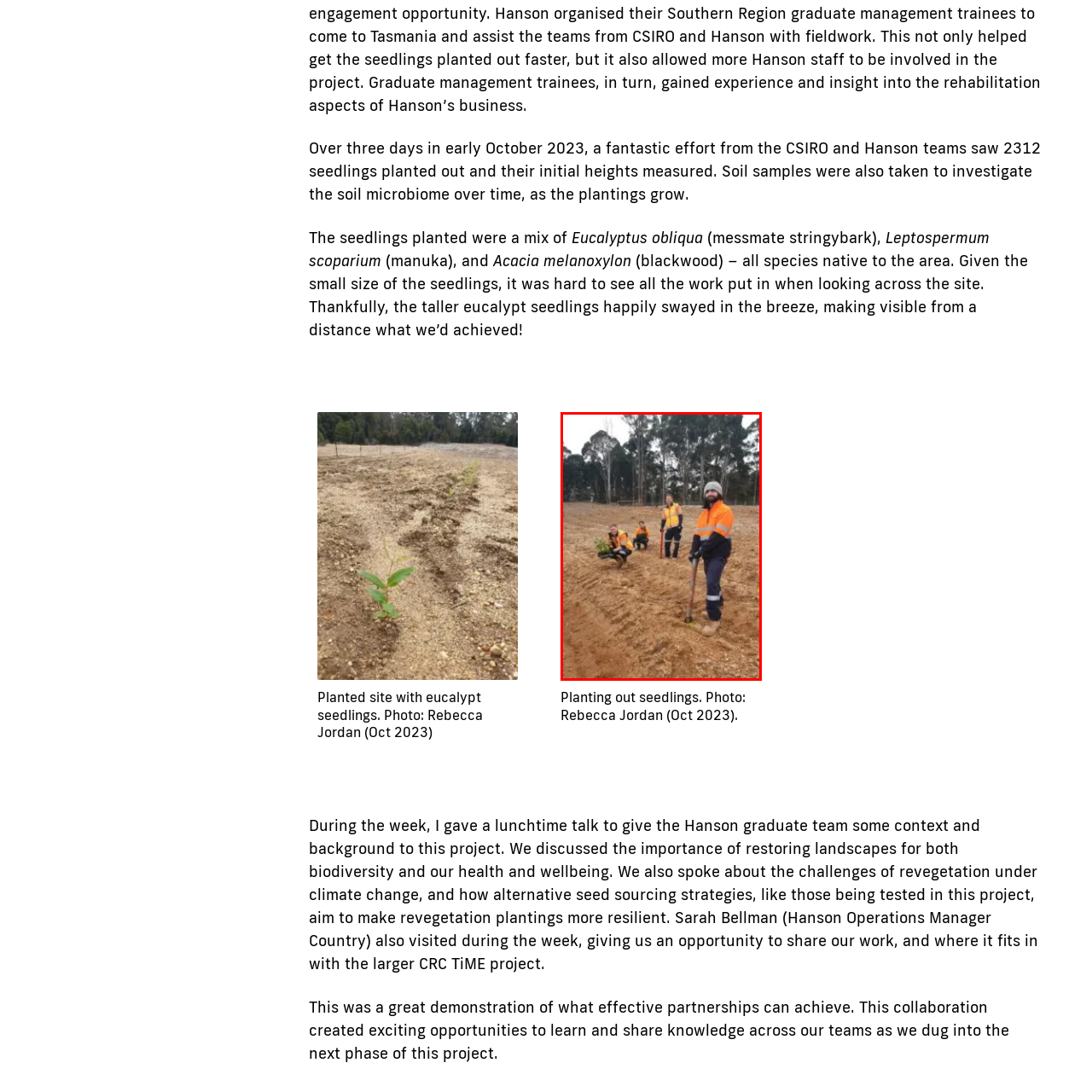Provide a comprehensive description of the content within the red-highlighted area of the image.

The image depicts a group of individuals actively engaged in planting seedlings within a freshly prepared site, highlighting a collaborative effort to restore the landscape. Wearing high-visibility orange jackets paired with dark trousers, they reflect the dedication and hard work characteristic of environmental initiatives. Among them, one worker stands prominently, holding a garden tool, while others kneel to plant or prepare additional seedlings. This scene captures a significant moment from a planting event conducted by the CSIRO and Hanson teams in early October 2023, where a total of 2,312 seedlings — including native species such as Eucalyptus obliqua (messmate stringybark), Leptospermum scoparium (manuka), and Acacia melanoxylon (blackwood) — were planted. The soil samples taken during this event will also help monitor the soil microbiome as the seedlings grow. The surrounding background, featuring a mix of cleared earth and distant trees, emphasizes the natural setting of the project aimed at enhancing biodiversity and combating climate change.